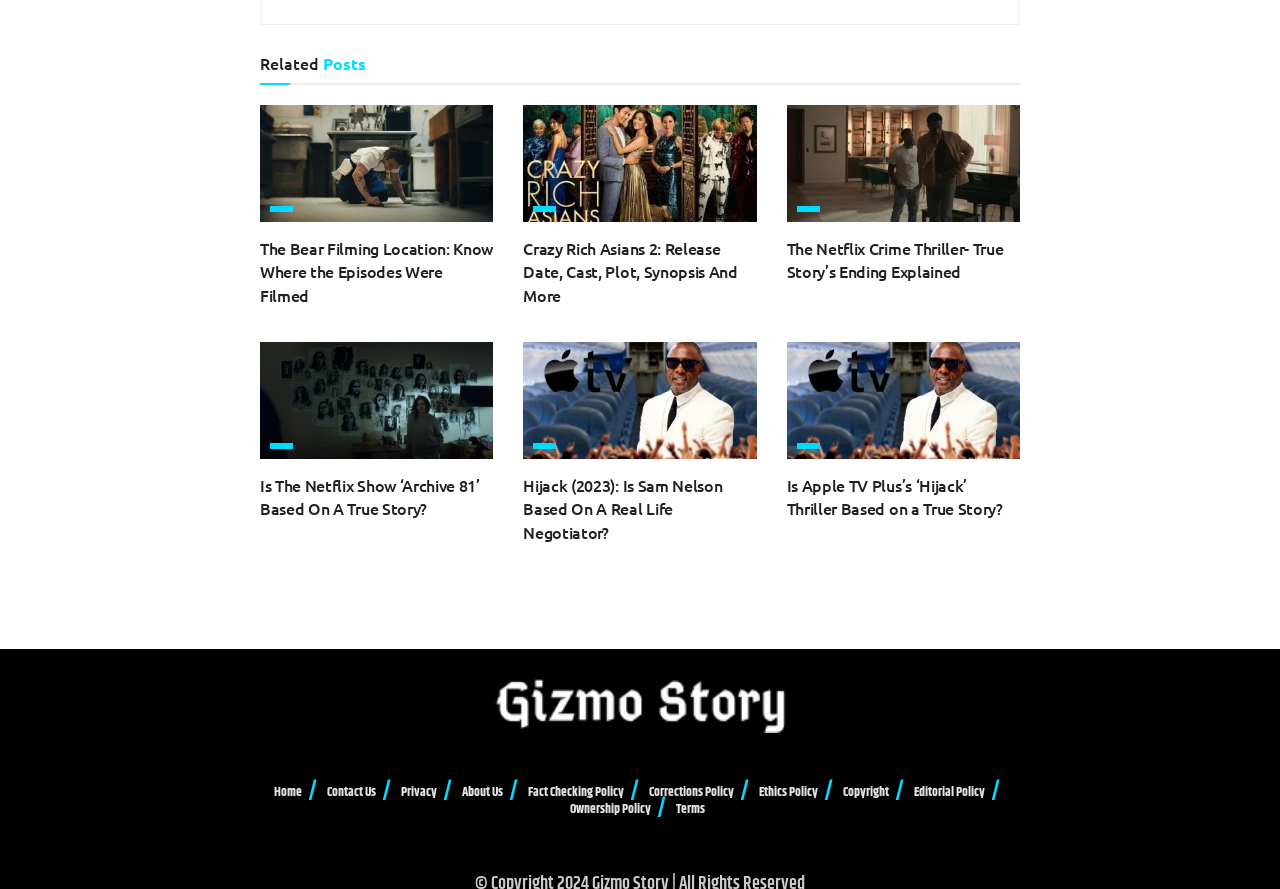Please indicate the bounding box coordinates for the clickable area to complete the following task: "Learn about 'The Netflix Crime Thriller- True Story’s Ending Explained'". The coordinates should be specified as four float numbers between 0 and 1, i.e., [left, top, right, bottom].

[0.615, 0.267, 0.797, 0.319]